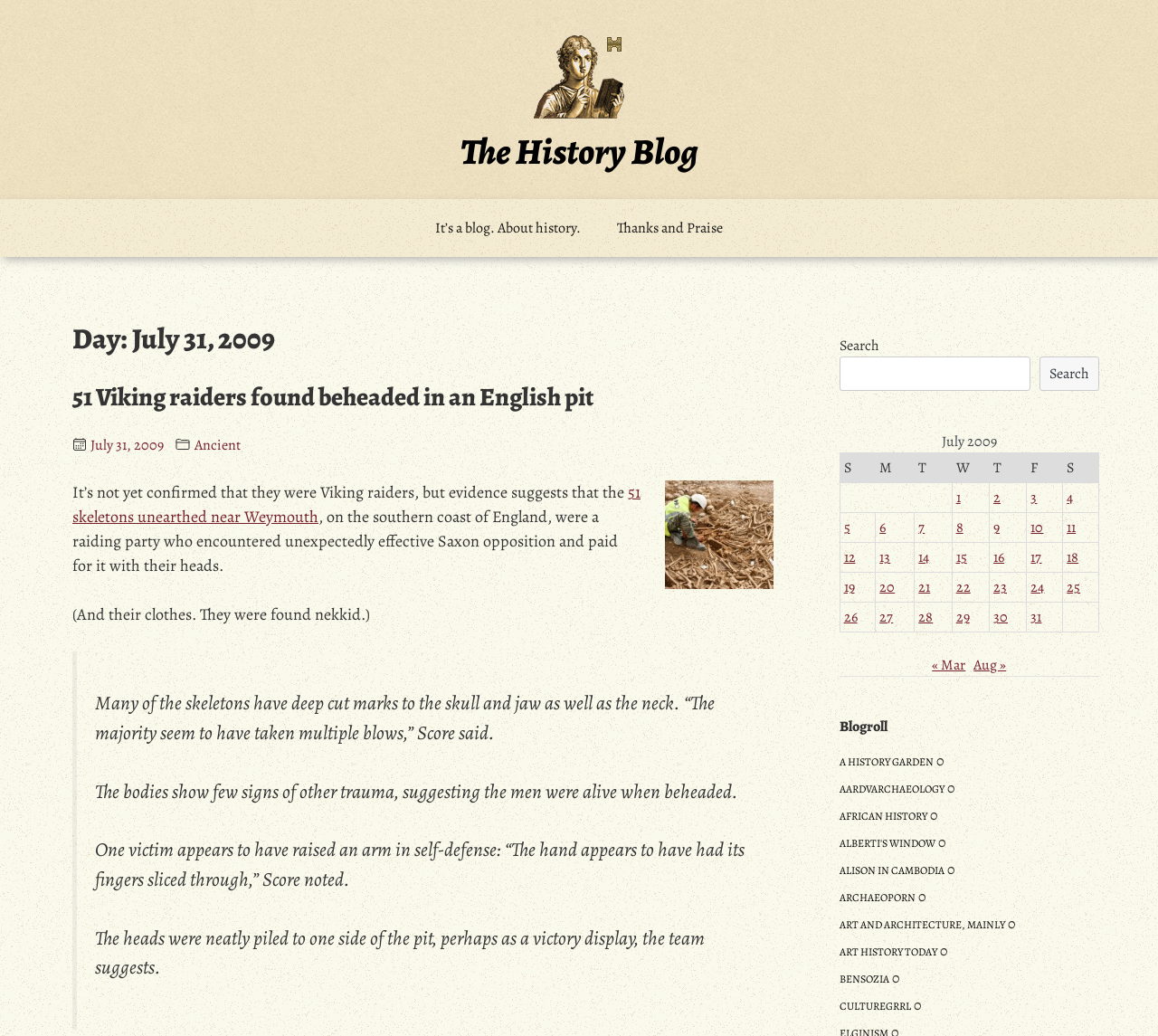Specify the bounding box coordinates of the element's region that should be clicked to achieve the following instruction: "Search for something". The bounding box coordinates consist of four float numbers between 0 and 1, in the format [left, top, right, bottom].

[0.725, 0.344, 0.89, 0.377]